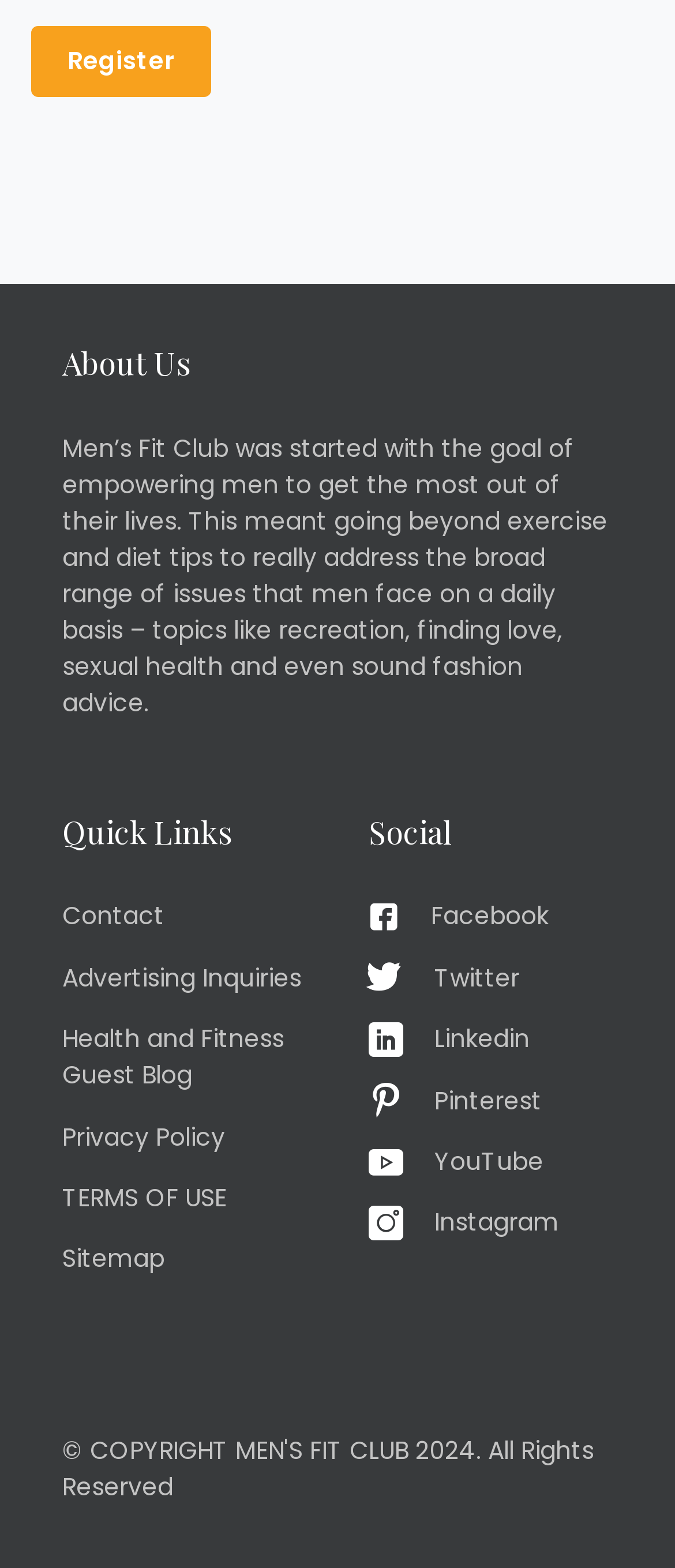Utilize the details in the image to thoroughly answer the following question: What is the purpose of Men's Fit Club?

Based on the StaticText element, it is clear that Men's Fit Club was started with the goal of empowering men to get the most out of their lives, which implies that the purpose of the club is to support and enable men to achieve their full potential.